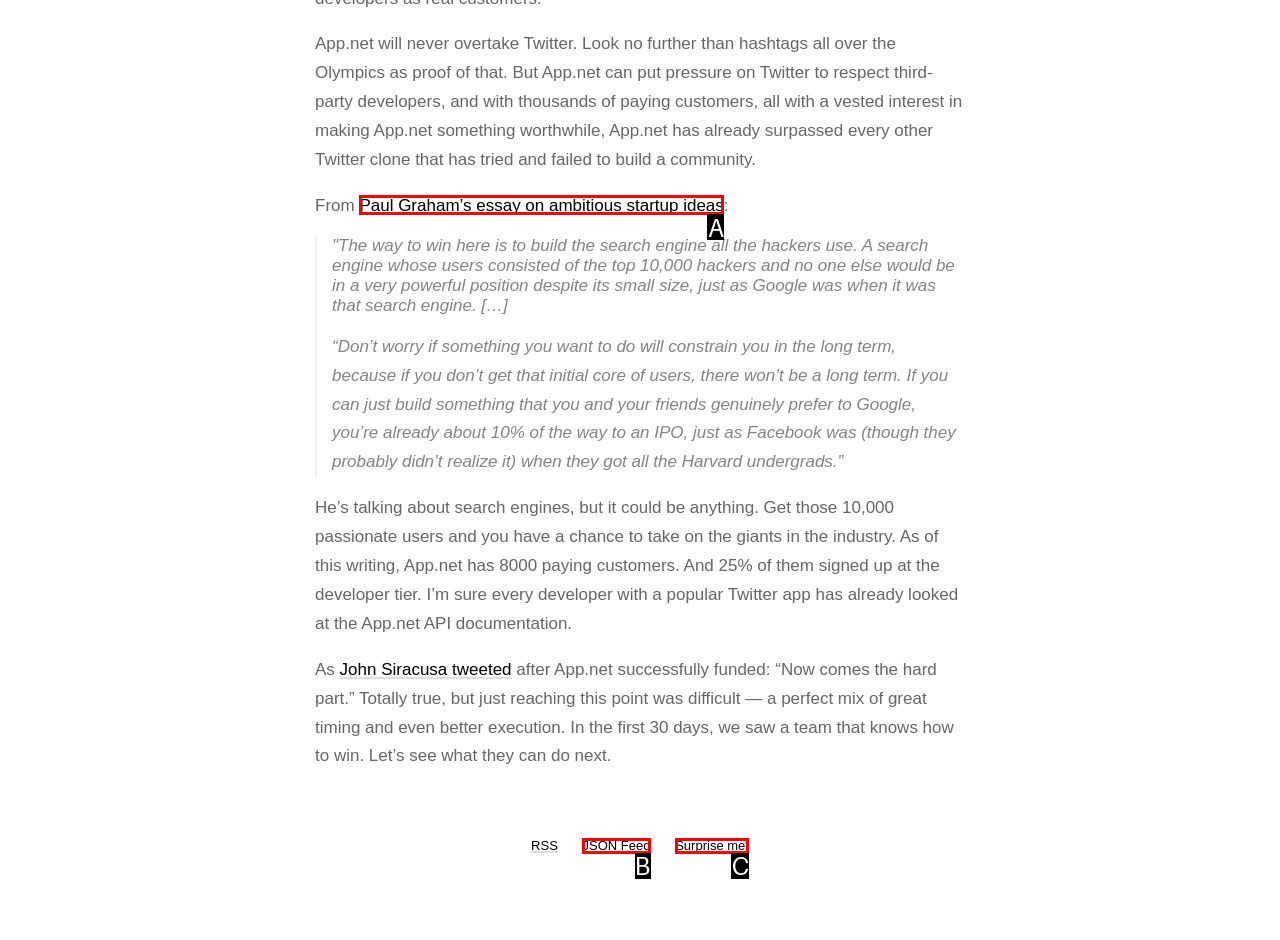Select the HTML element that fits the following description: Surprise me!
Provide the letter of the matching option.

C